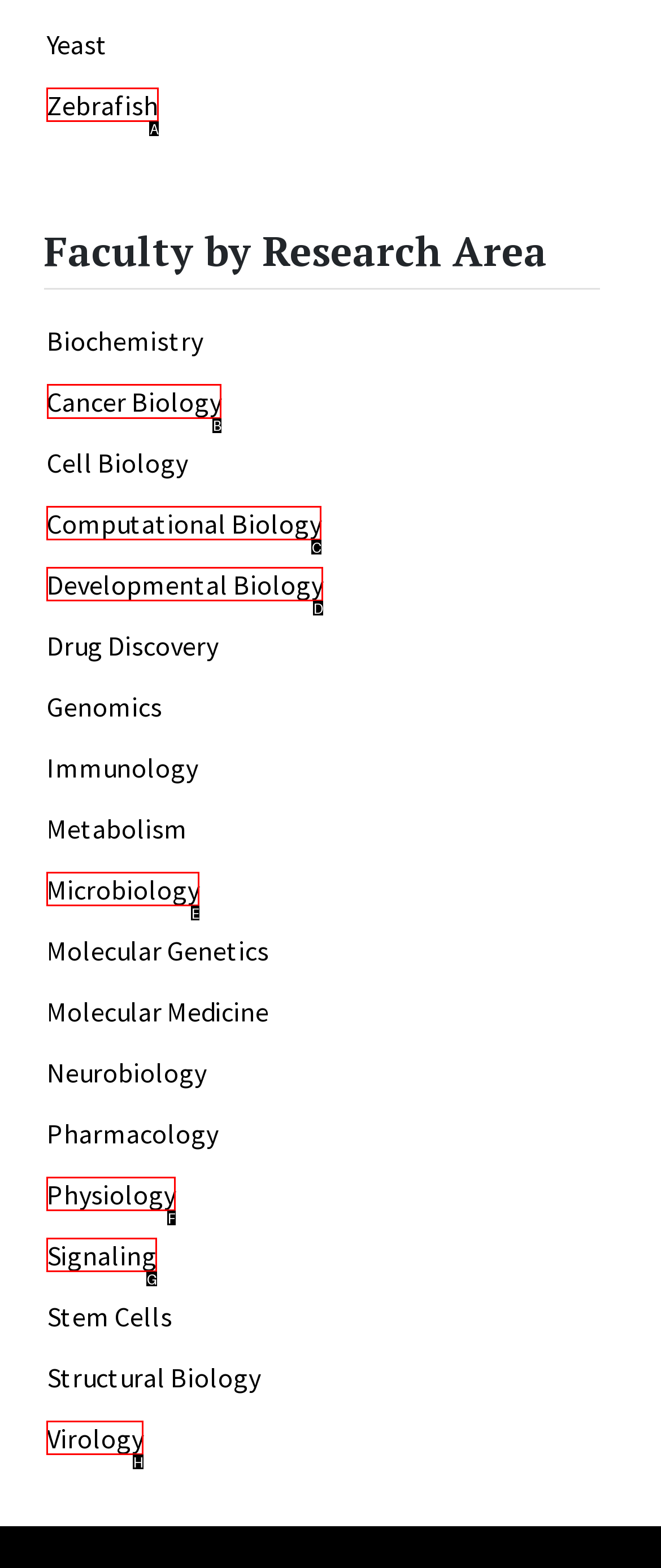Determine which UI element I need to click to achieve the following task: explore Cancer Biology Provide your answer as the letter of the selected option.

B